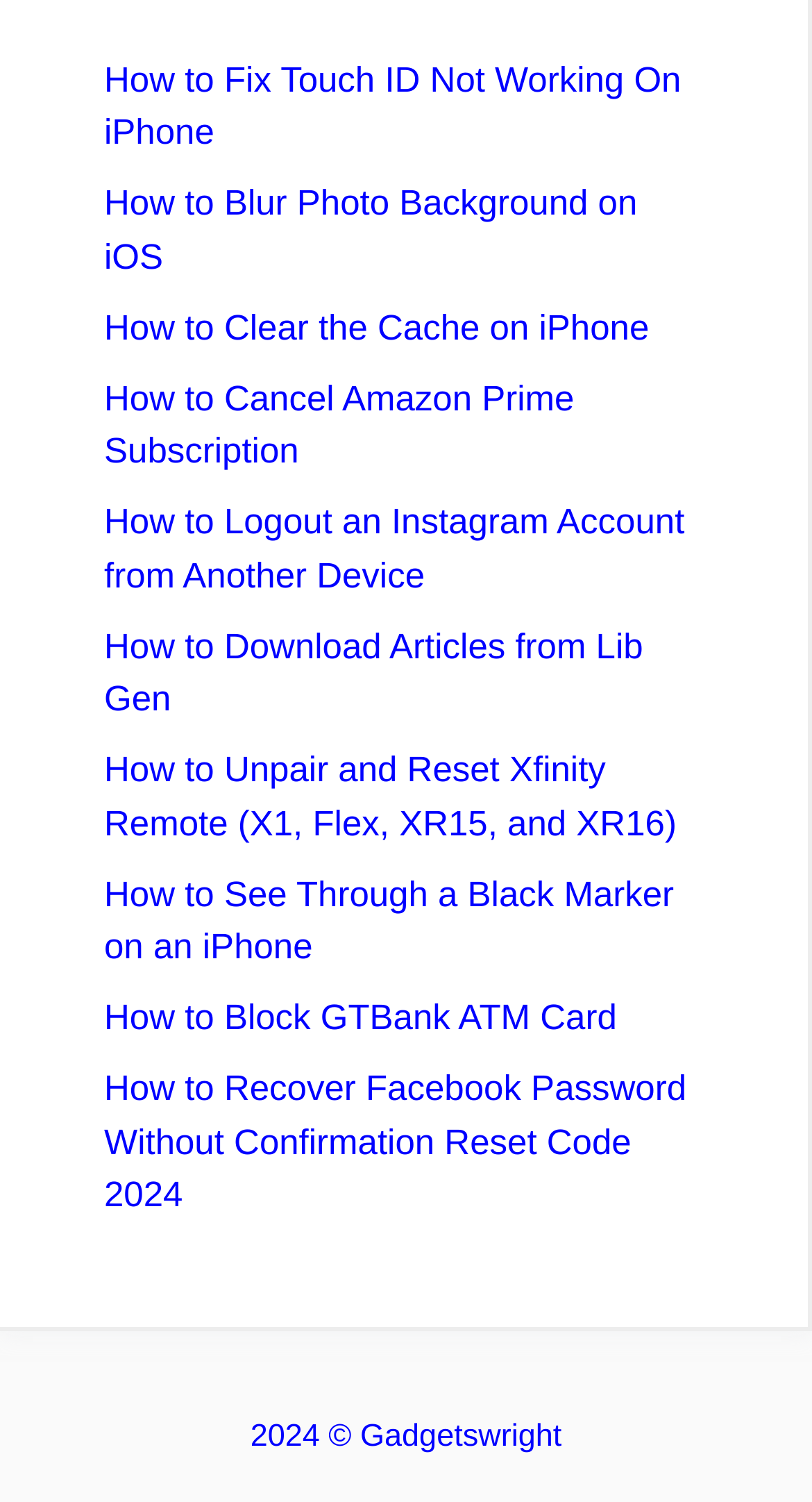What is the copyright year of this website? Refer to the image and provide a one-word or short phrase answer.

2024